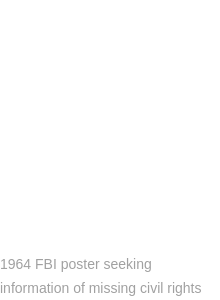Give an in-depth description of the image.

This image features a 1964 FBI poster that was created to solicit information regarding the missing civil rights workers. It highlights the critical and often perilous circumstances faced by activists during the civil rights movement. The poster serves as a haunting reminder of the impact of racial injustice and the ongoing struggles for equality in America. In the context of historical events, this image embodies the urgency and danger surrounding the quest for civil rights, particularly in the deep South during a time marked by profound social and political upheaval.